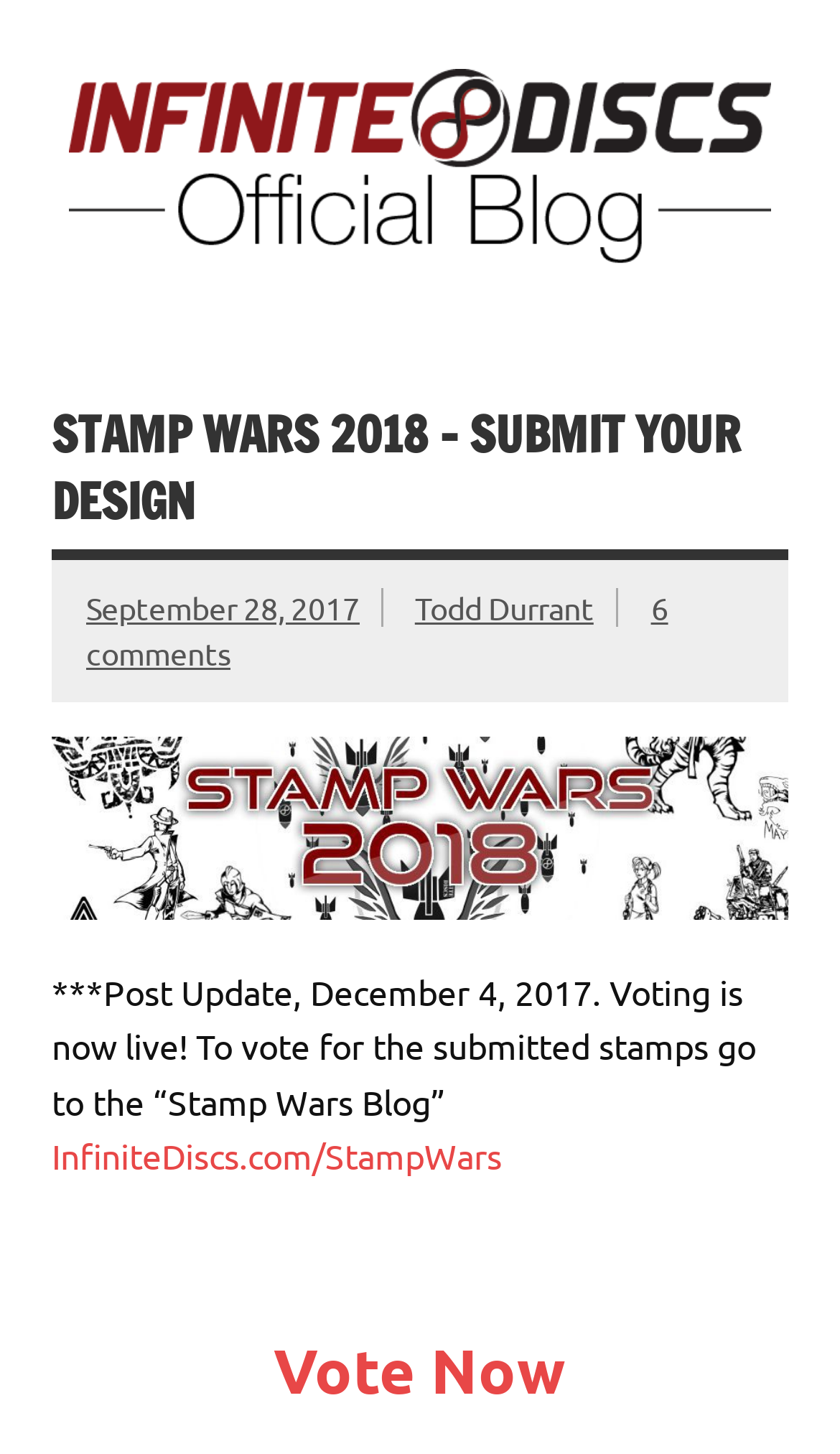Show the bounding box coordinates for the HTML element described as: "SUBMIT".

None